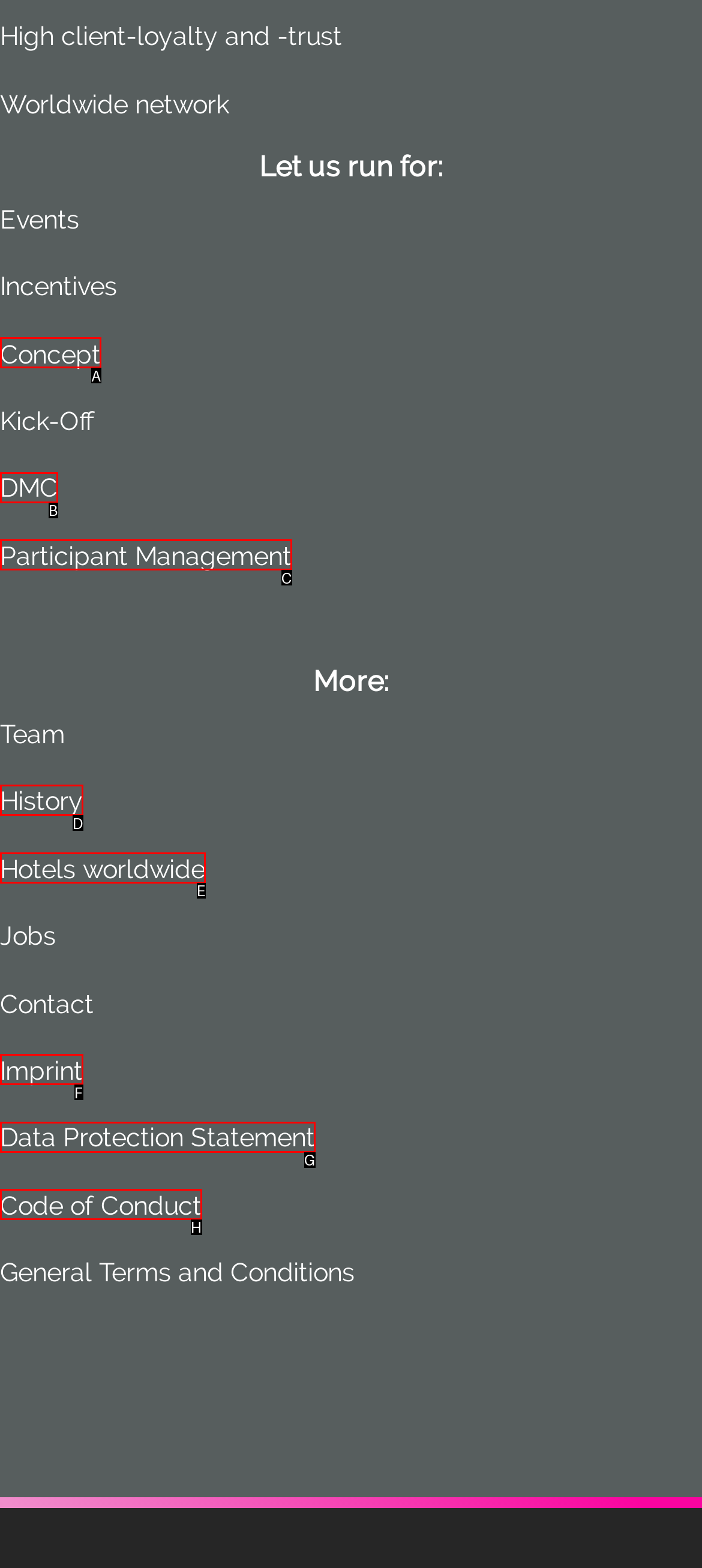Tell me which one HTML element best matches the description: Code of Conduct Answer with the option's letter from the given choices directly.

H